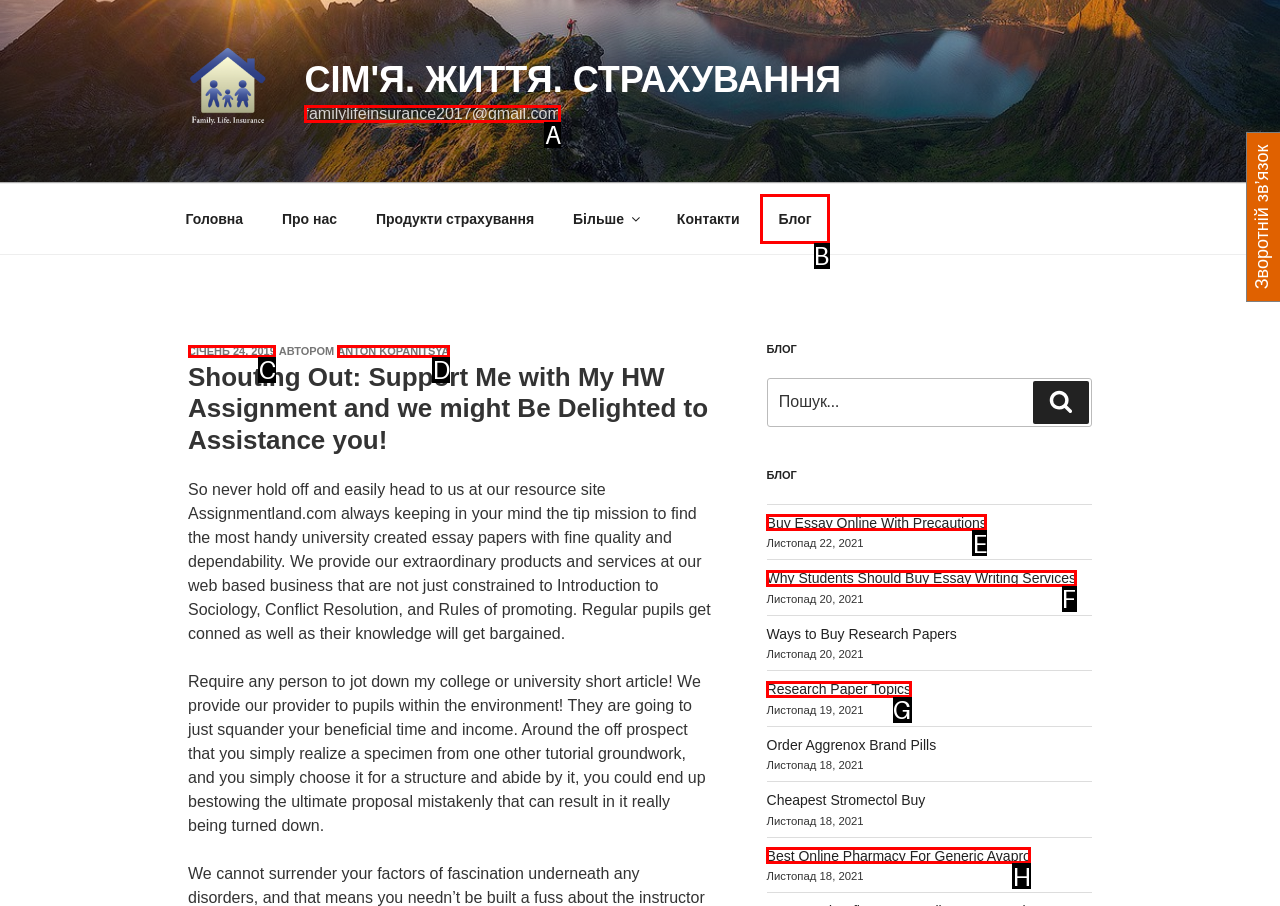Select the letter of the option that should be clicked to achieve the specified task: contact the family life insurance. Respond with just the letter.

A